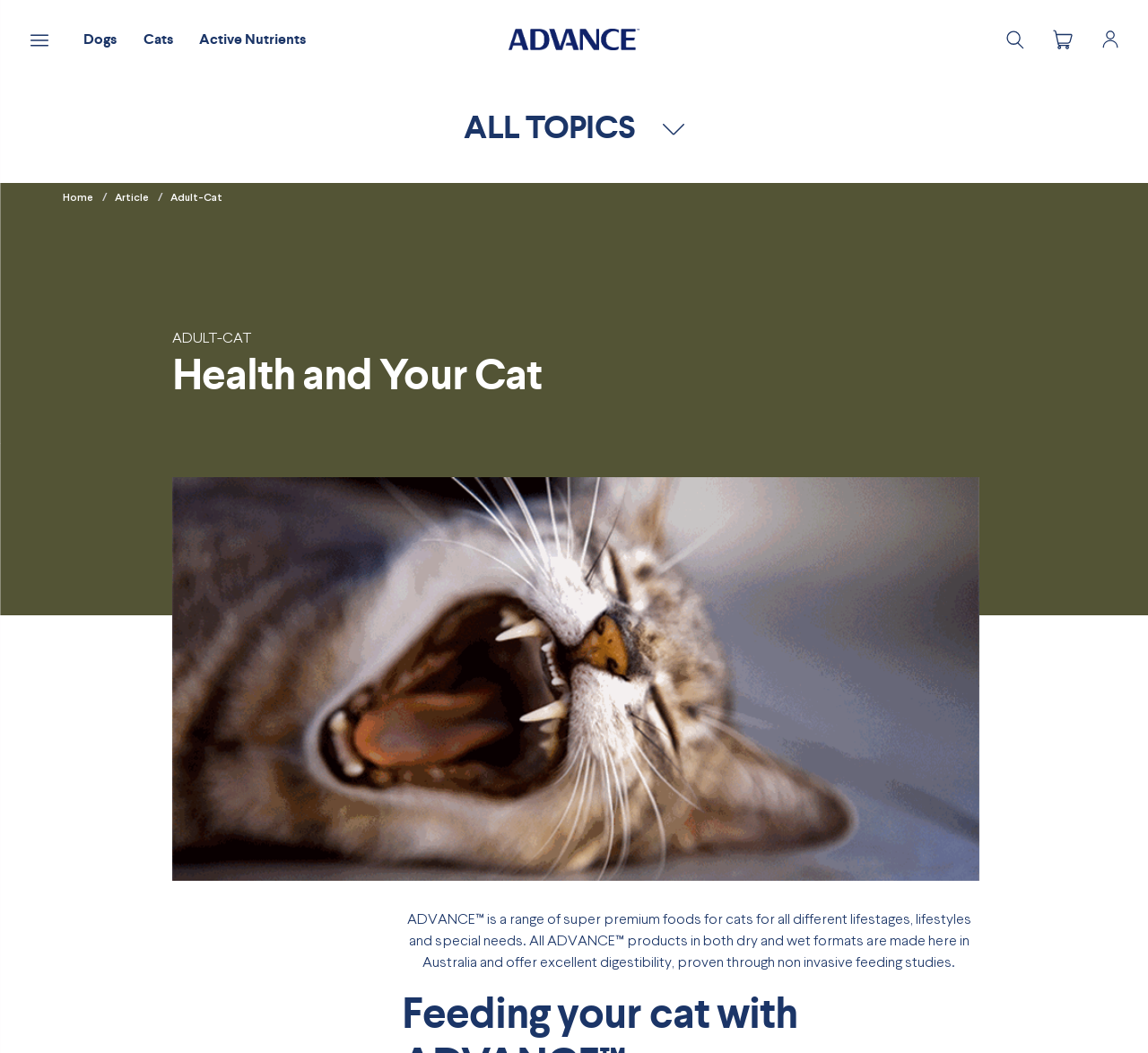Could you provide the bounding box coordinates for the portion of the screen to click to complete this instruction: "Click the hamburger icon"?

[0.025, 0.028, 0.044, 0.049]